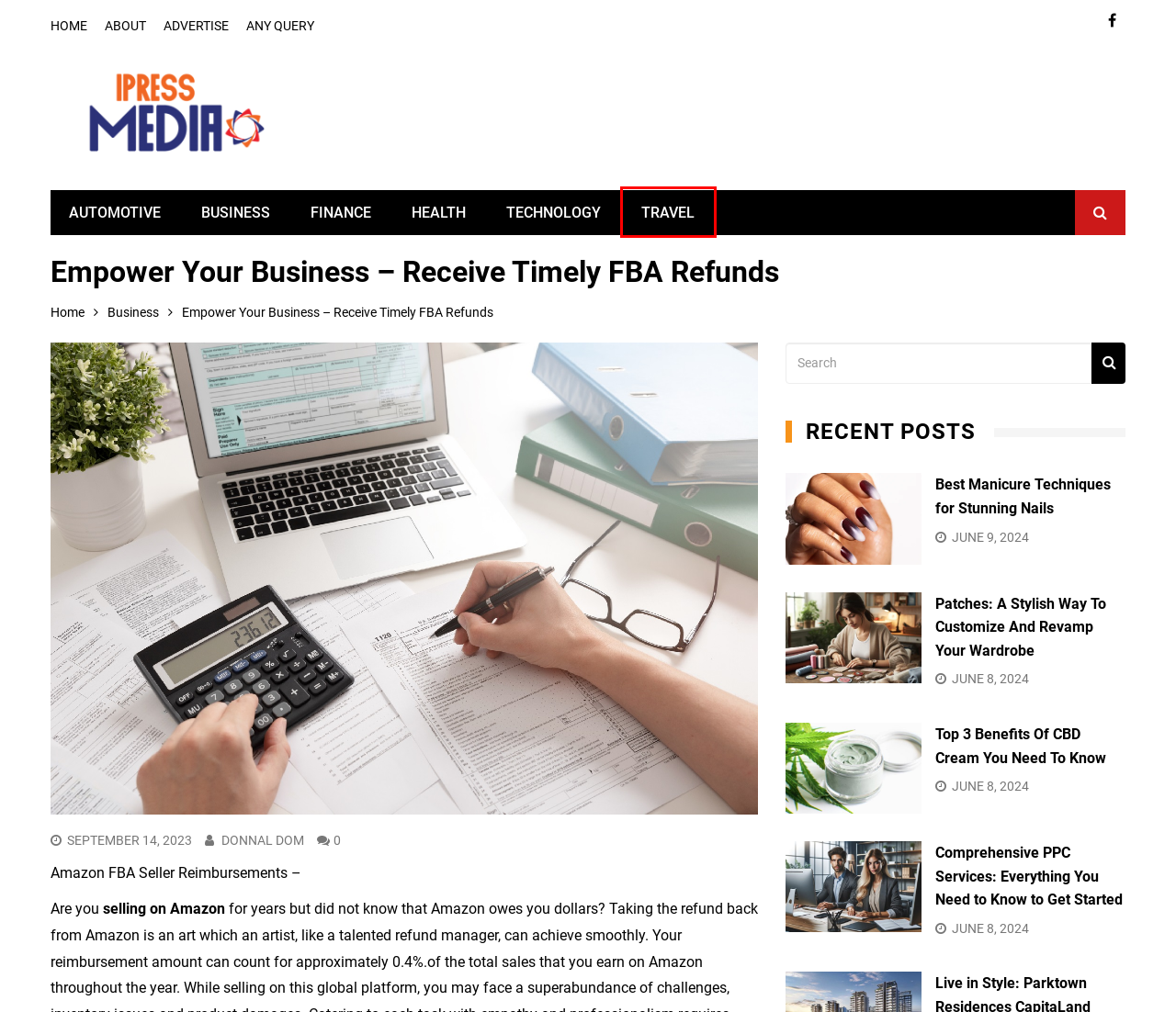Using the screenshot of a webpage with a red bounding box, pick the webpage description that most accurately represents the new webpage after the element inside the red box is clicked. Here are the candidates:
A. Business Archives - I Press Media
B. Any Query - I Press Media
C. I Press Media - General Blog
D. Travel Archives - I Press Media
E. About - I Press Media
F. Health Archives - I Press Media
G. Finance Archives - I Press Media
H. Amazon Seller Consulting Agency, Amazon Consultant, Amazon Experts

D